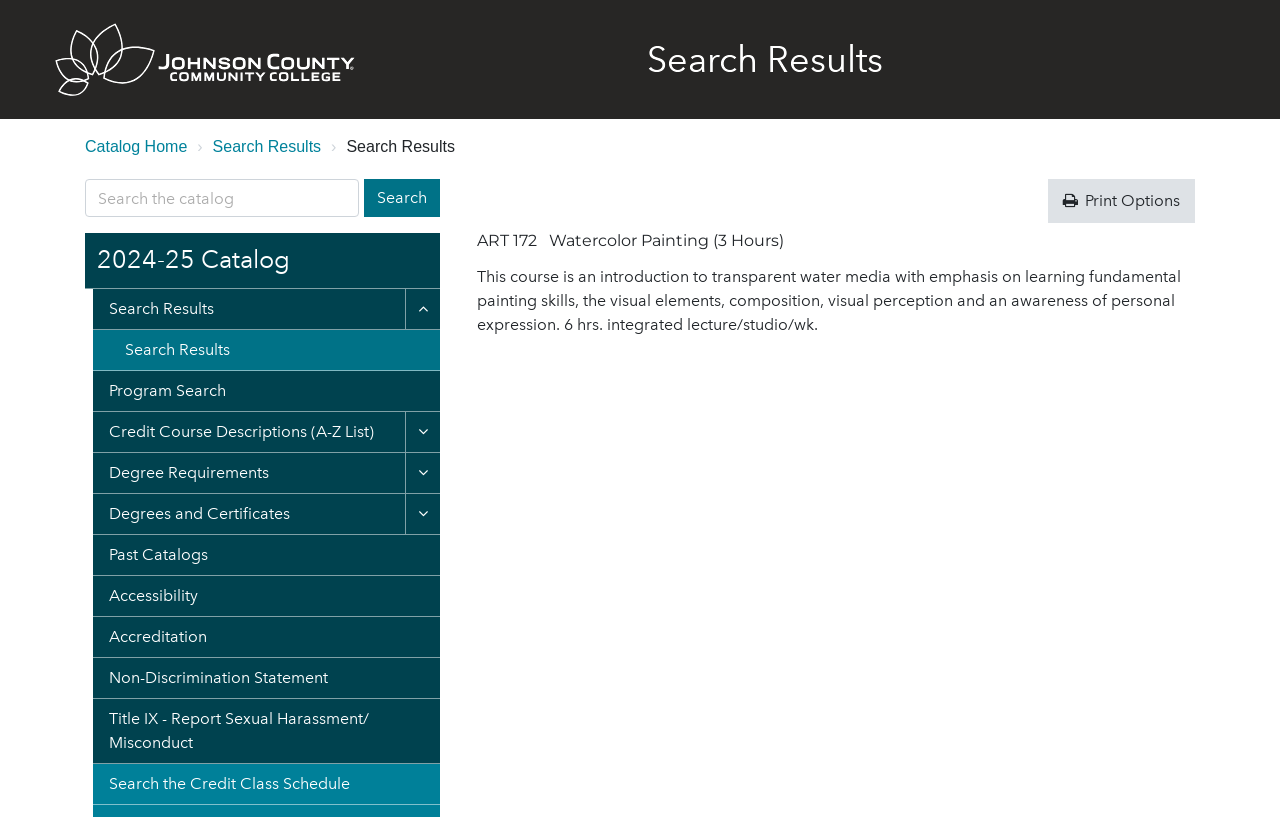Identify the bounding box coordinates for the UI element mentioned here: "Search the Credit Class Schedule". Provide the coordinates as four float values between 0 and 1, i.e., [left, top, right, bottom].

[0.073, 0.935, 0.343, 0.985]